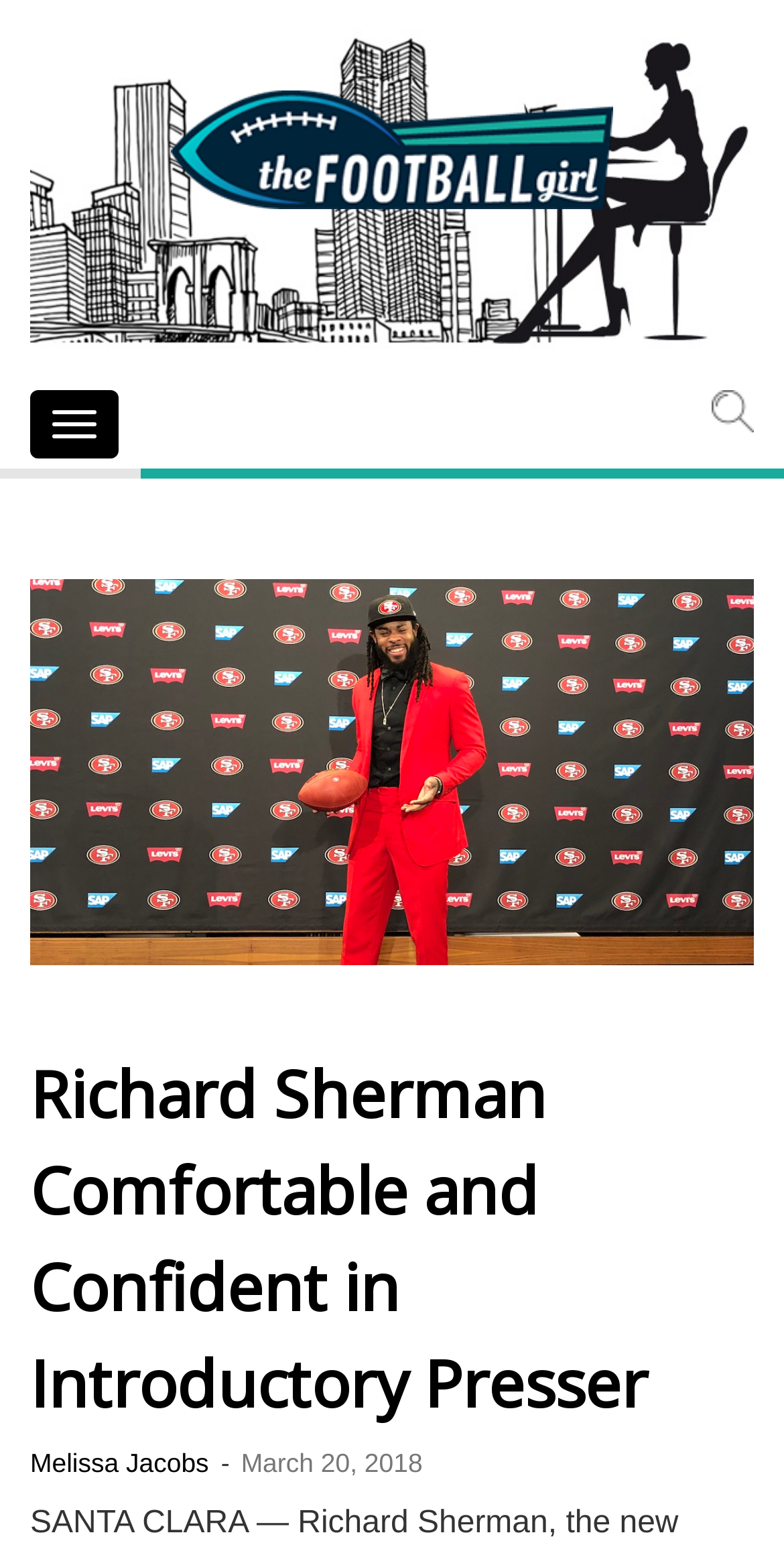Please respond to the question with a concise word or phrase:
When was the article published?

March 20, 2018